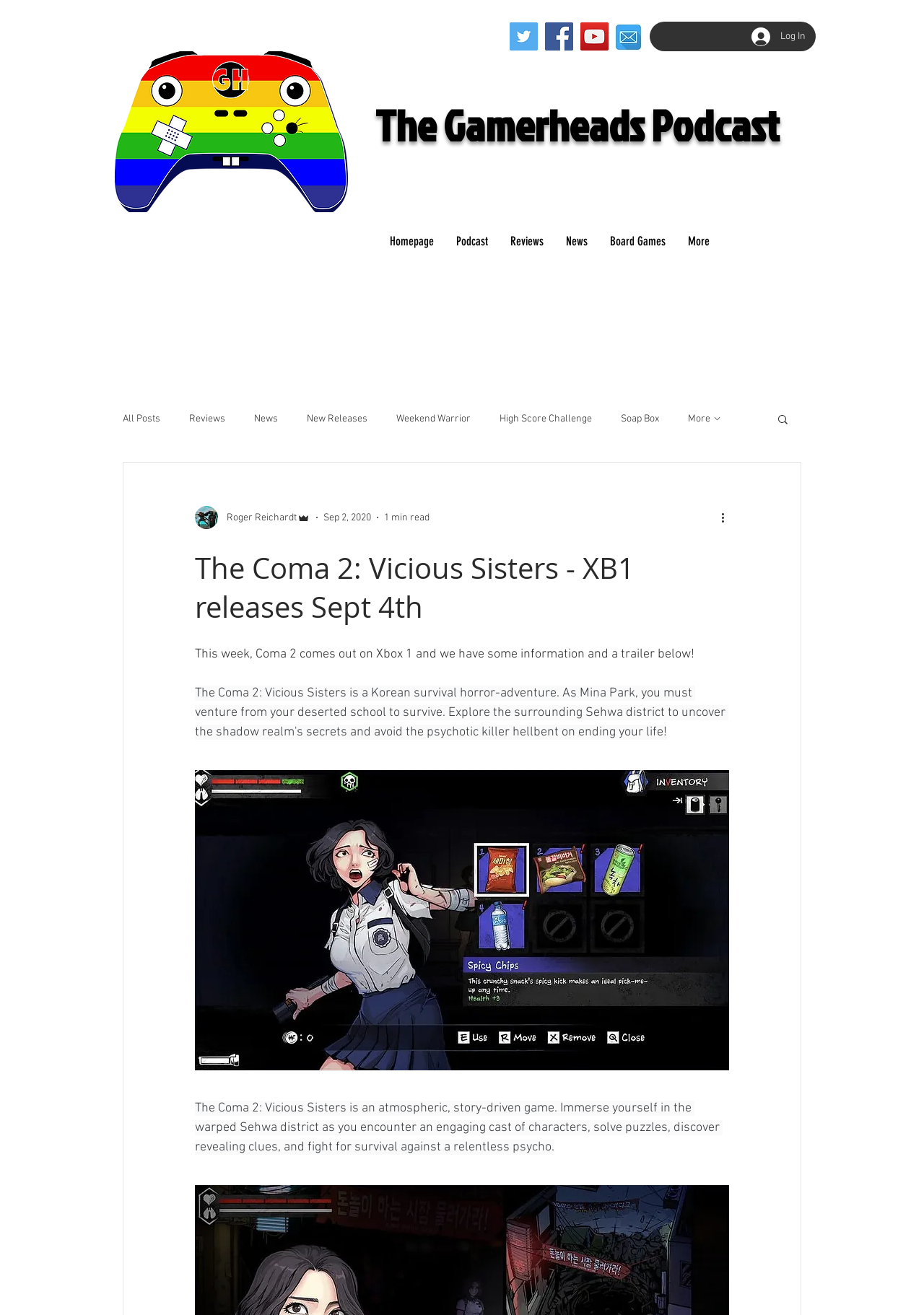Who is the author of the article?
Relying on the image, give a concise answer in one word or a brief phrase.

Roger Reichardt